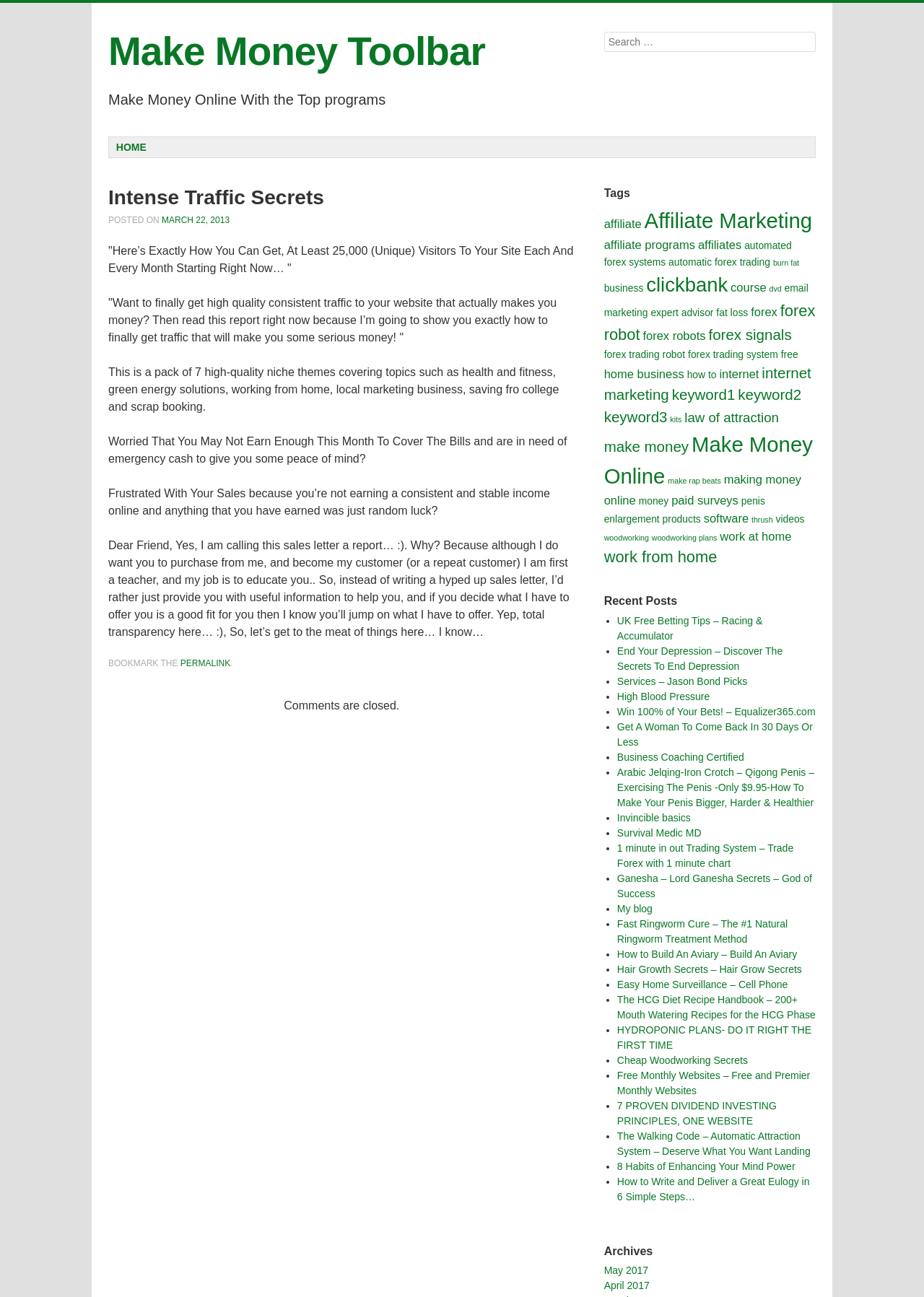Given the webpage screenshot, identify the bounding box of the UI element that matches this description: "Invincible basics".

[0.668, 0.626, 0.747, 0.635]